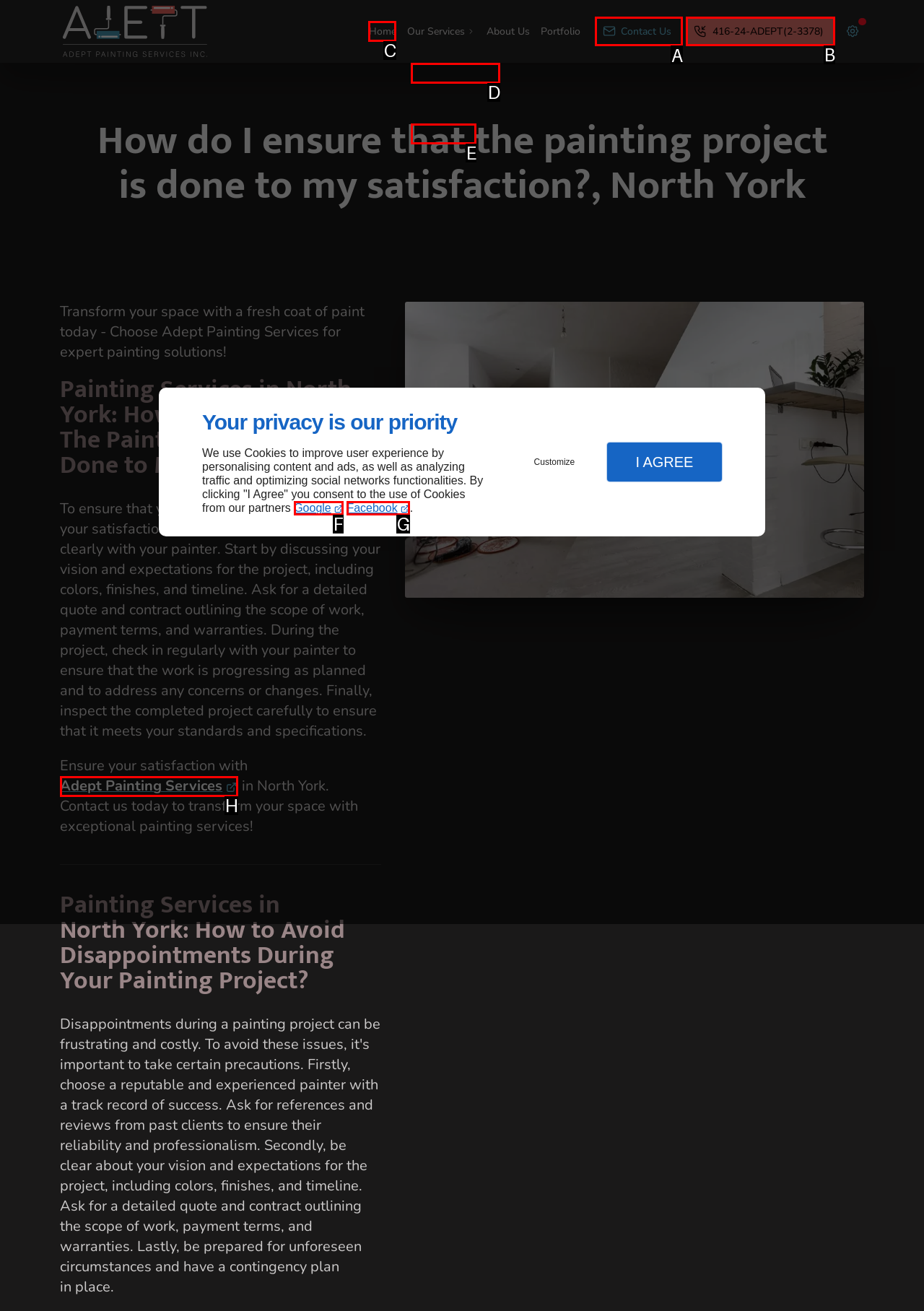Tell me which letter corresponds to the UI element that will allow you to Open contact information. Answer with the letter directly.

A